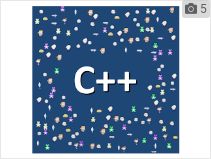What is the font style of the 'C++' text?
Carefully examine the image and provide a detailed answer to the question.

According to the caption, the central element prominently displays the 'C++' text in a large, bold font, indicating that the font style of the 'C++' text is bold.